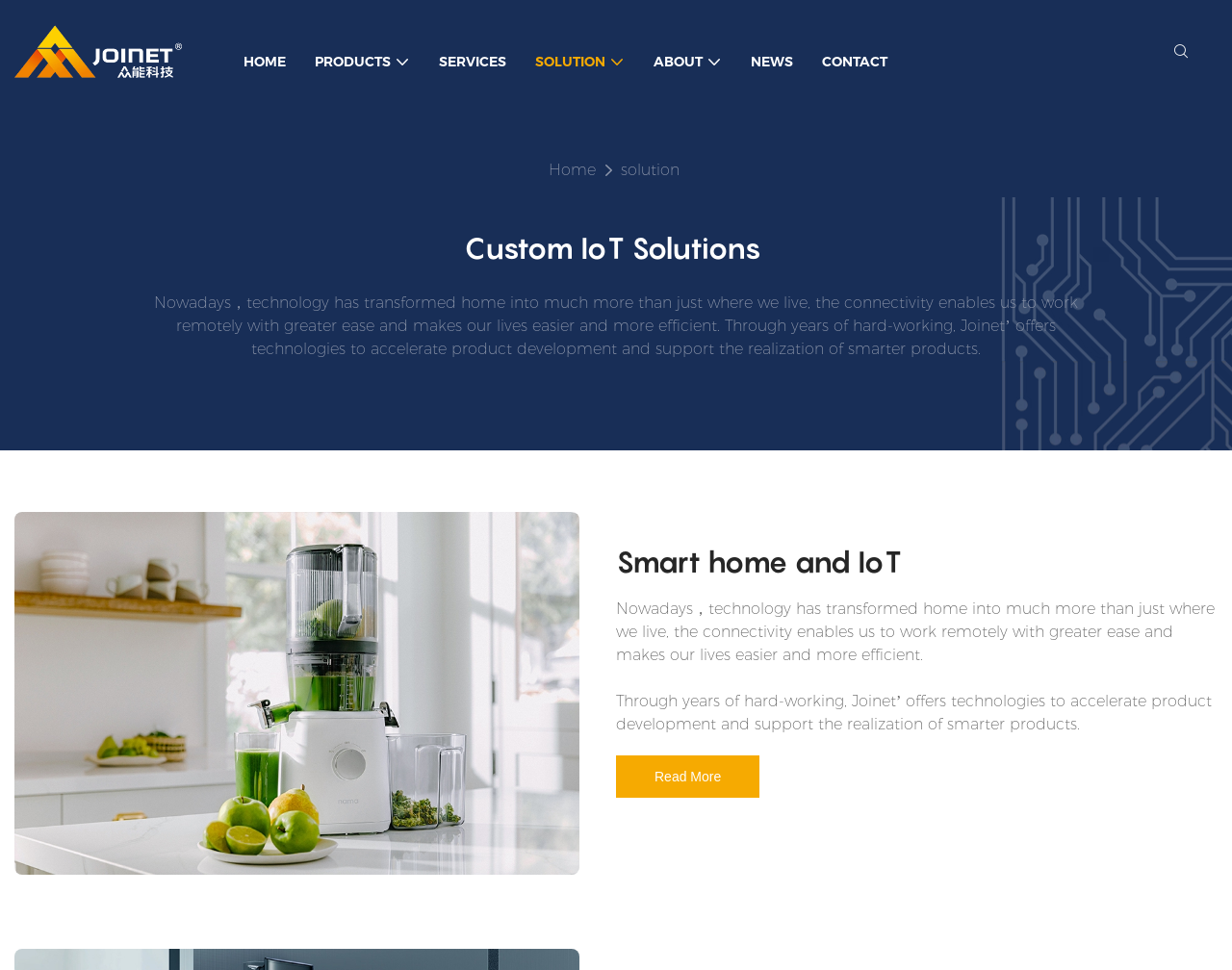Determine the bounding box coordinates for the UI element matching this description: "Read More".

[0.5, 0.779, 0.617, 0.822]